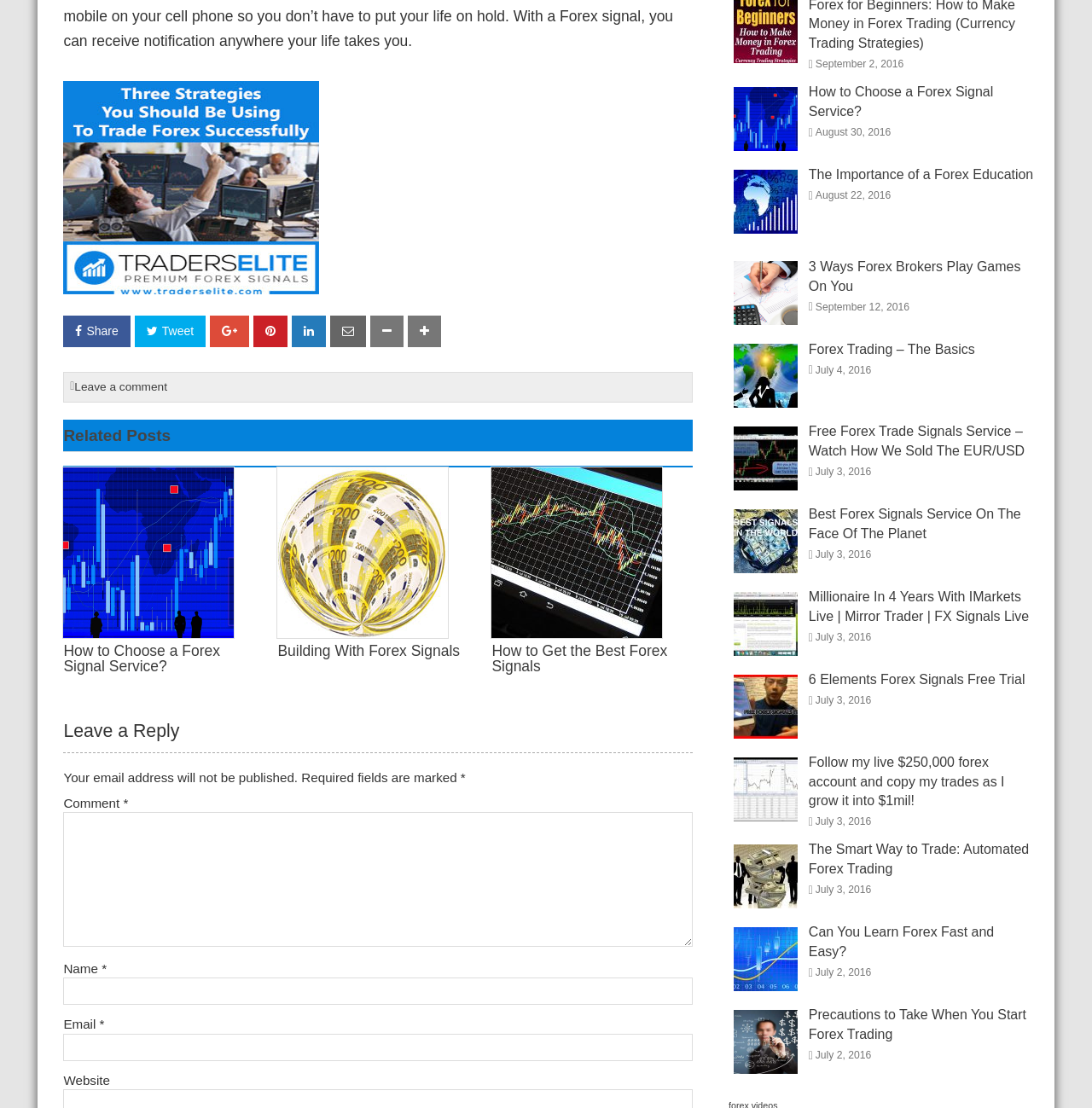How many social media links are there?
Based on the image, provide your answer in one word or phrase.

7